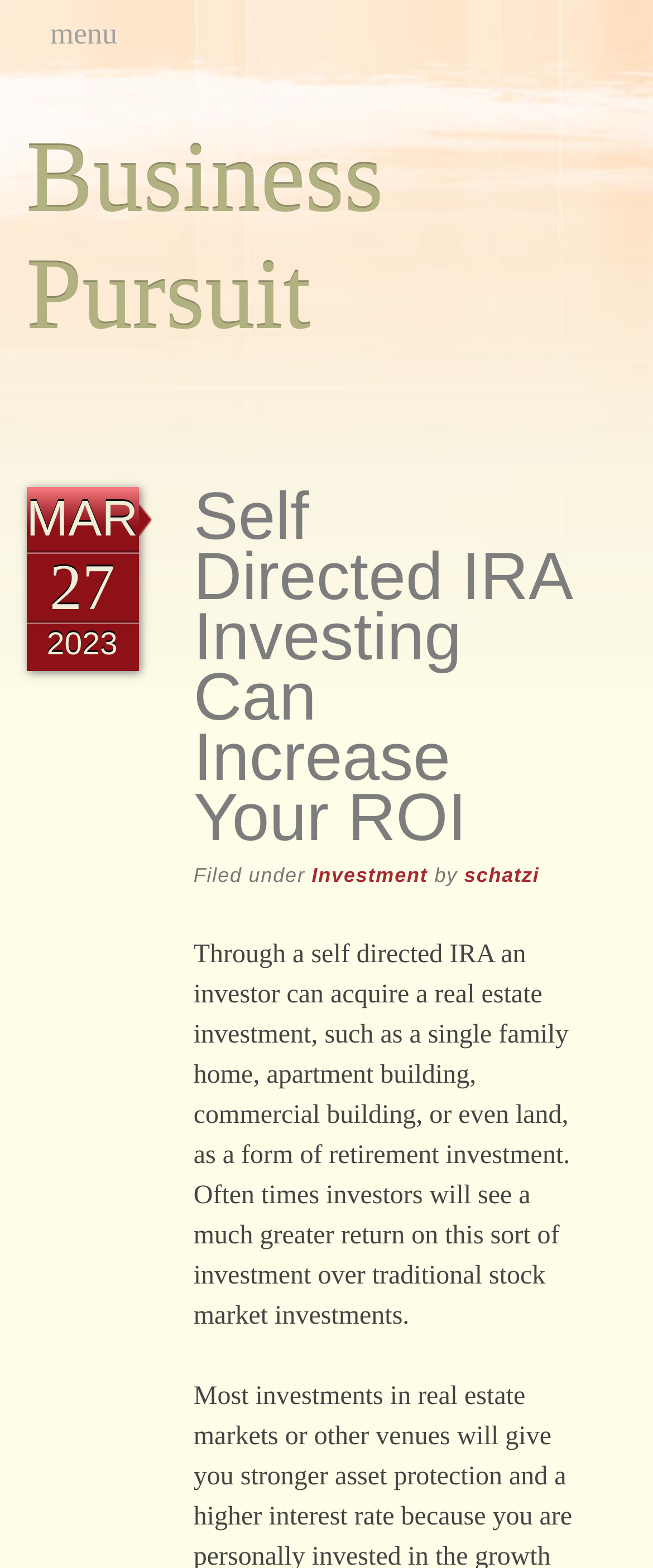What is the category of the article?
Please provide an in-depth and detailed response to the question.

The category of the article is mentioned as 'Investment' on the webpage, which can be found in the section with the heading 'Self Directed IRA Investing Can Increase Your ROI'.